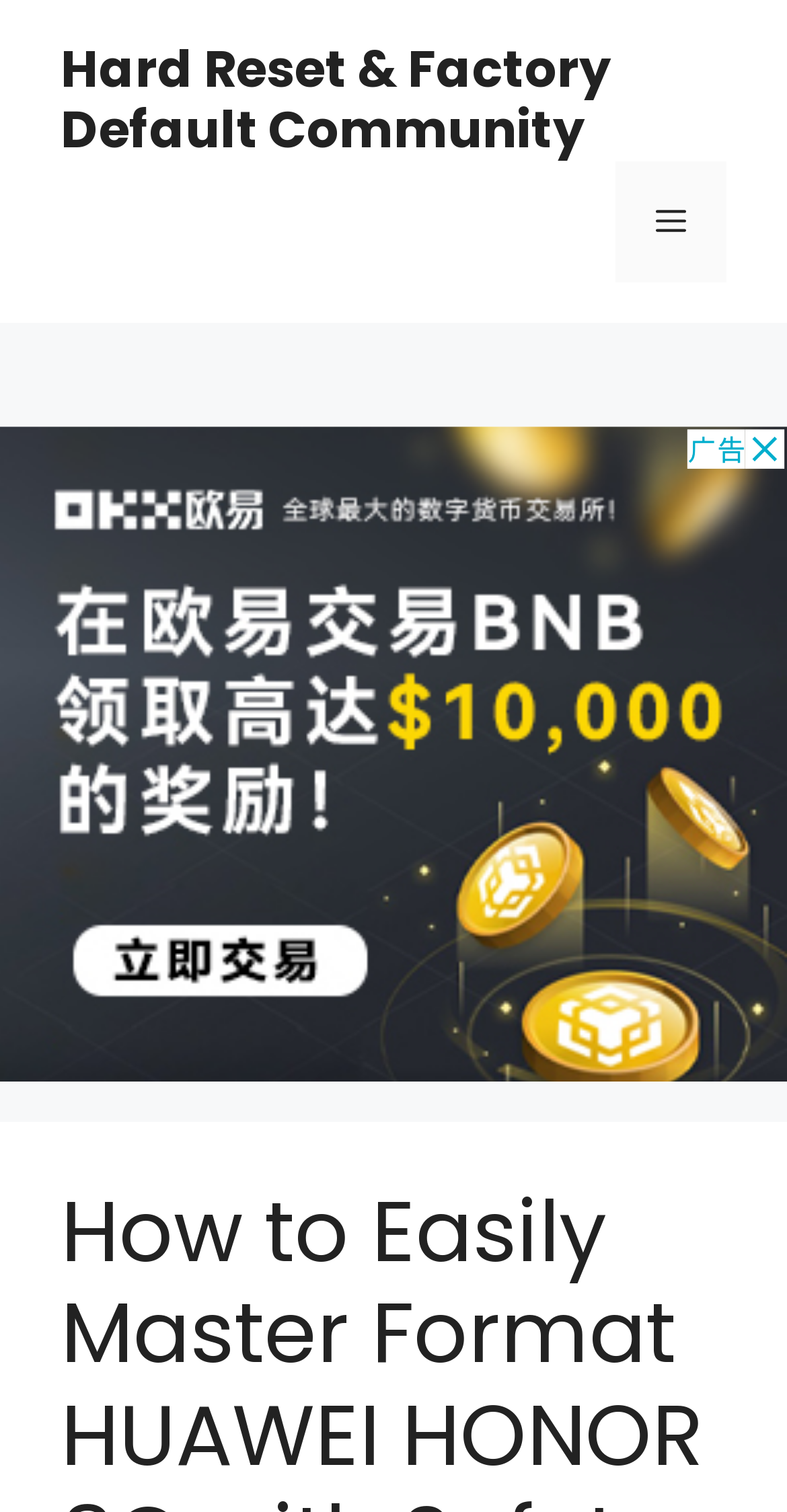Identify the bounding box for the element characterized by the following description: "Menu".

[0.782, 0.107, 0.923, 0.187]